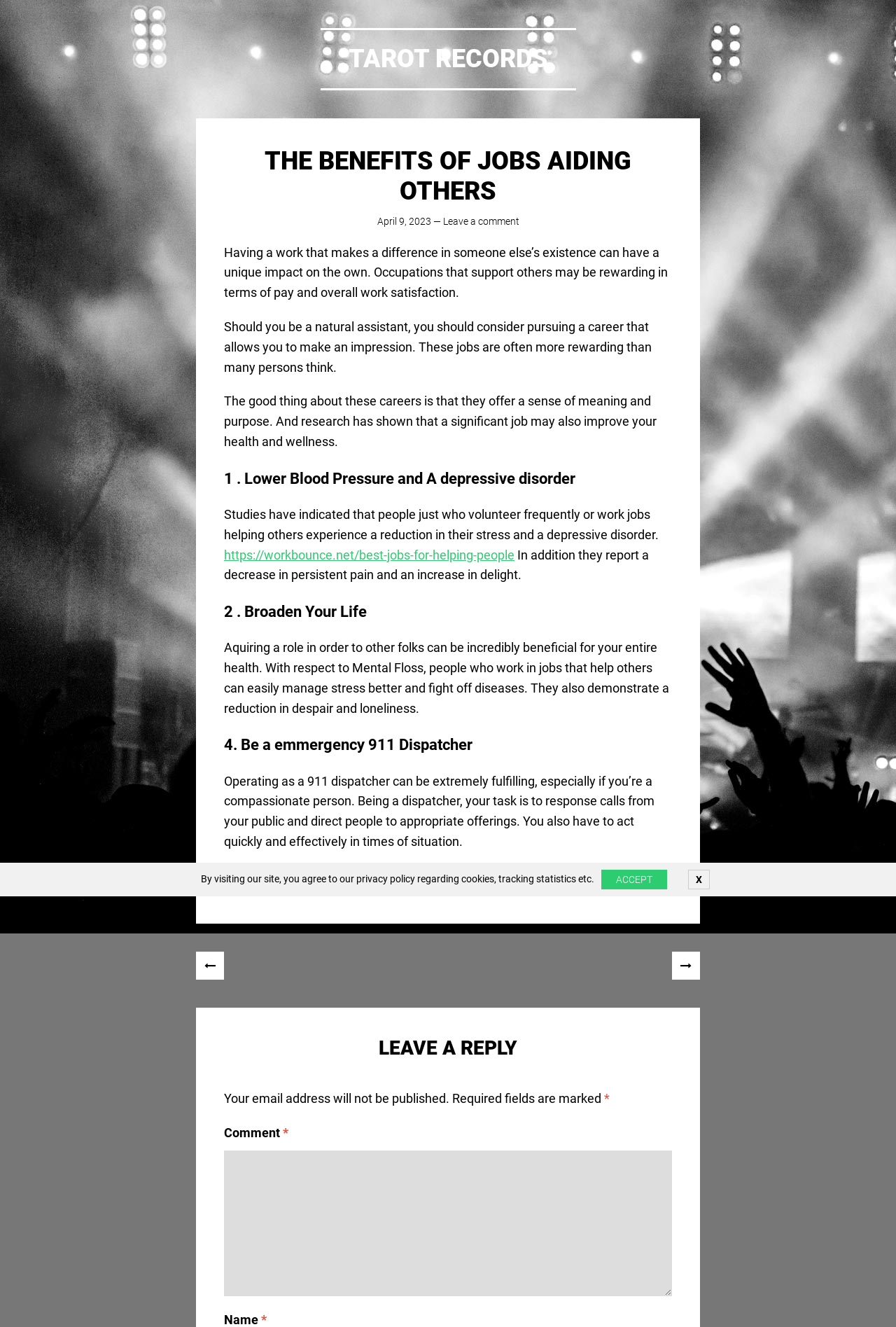What is the purpose of the 'Leave a comment' section?
Refer to the image and answer the question using a single word or phrase.

To allow users to leave a reply